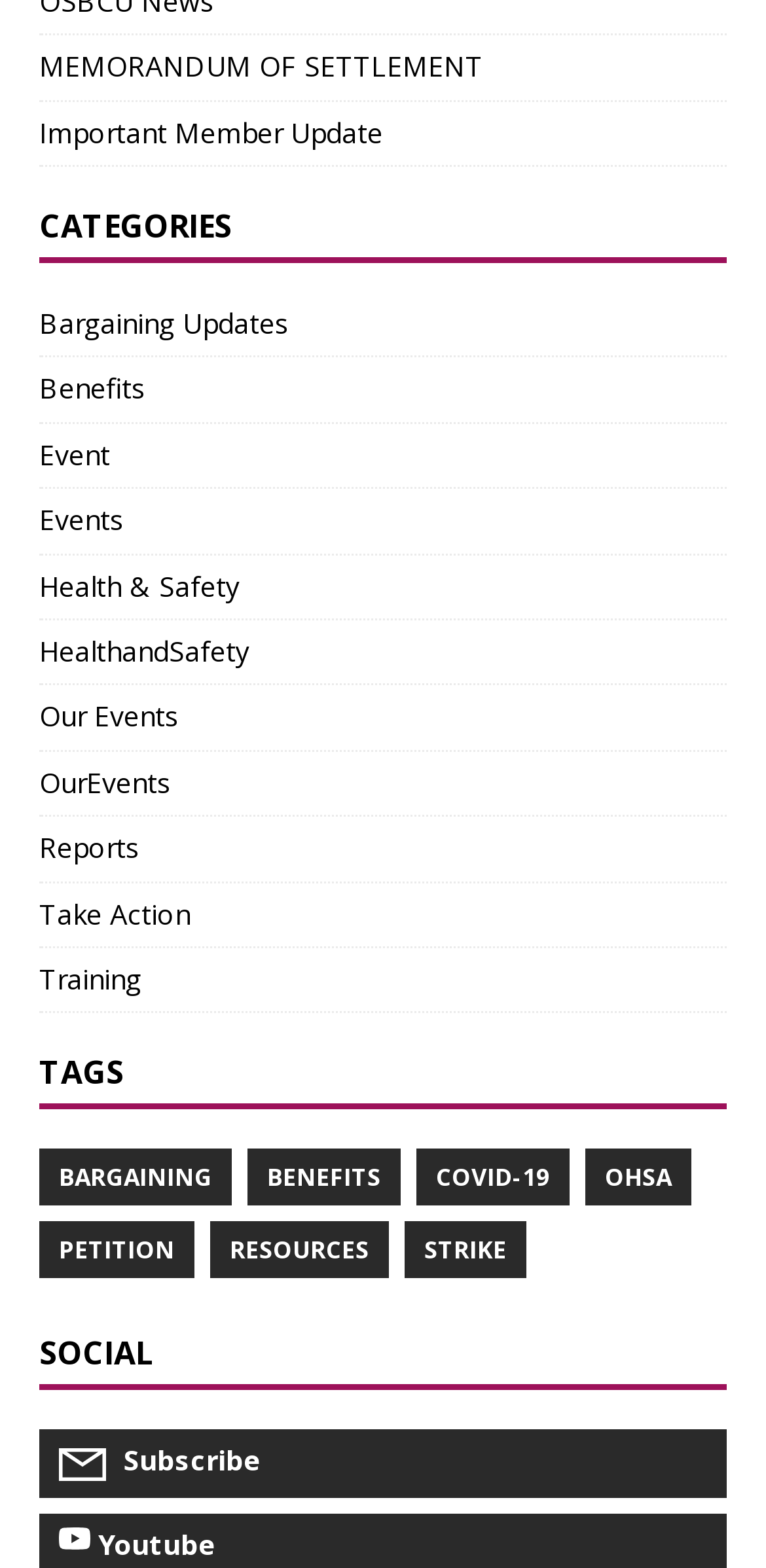What is the first category listed?
Please interpret the details in the image and answer the question thoroughly.

The first category listed is 'CATEGORIES' which is a heading element located at the top of the webpage with a bounding box of [0.051, 0.132, 0.949, 0.168].